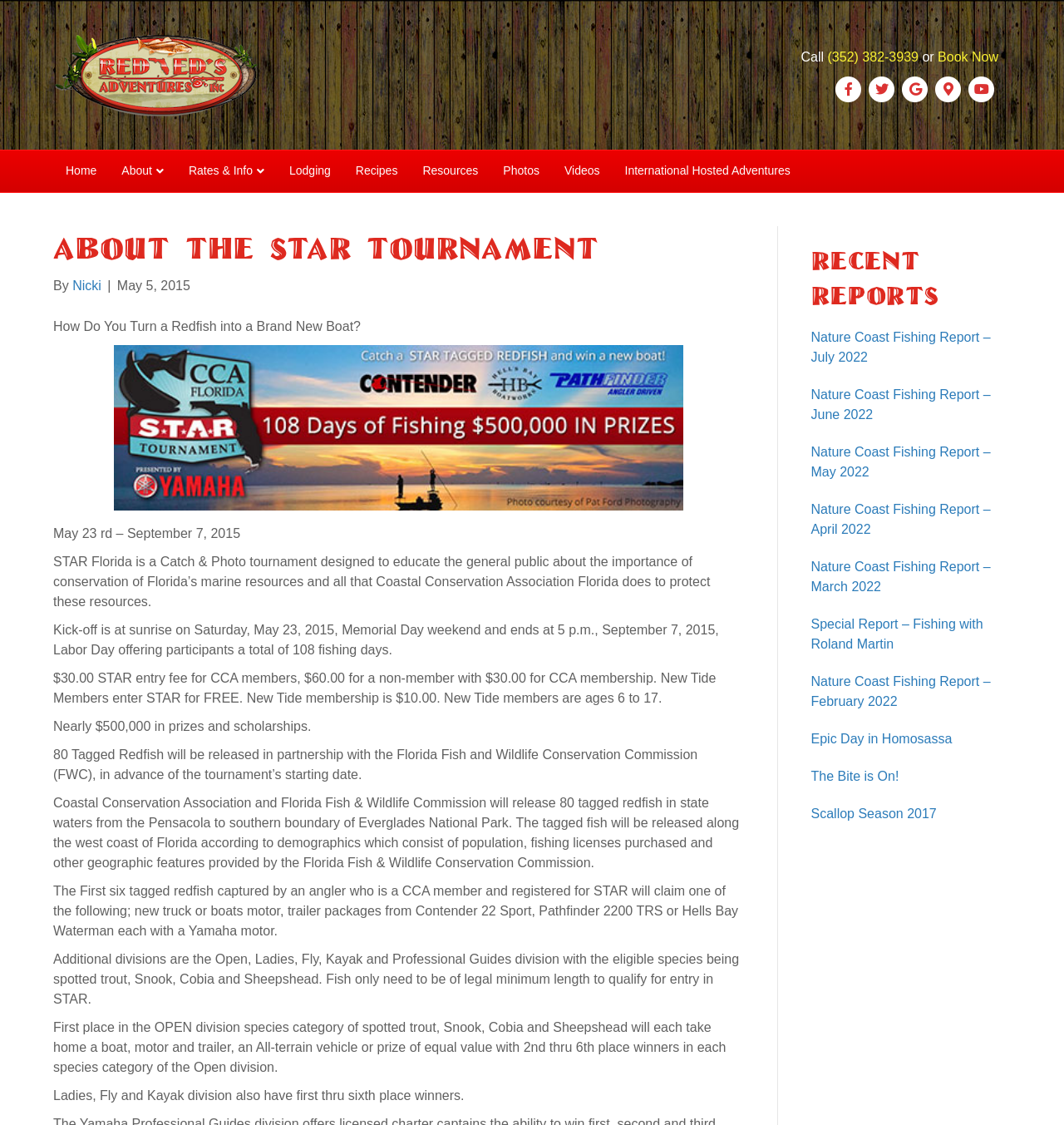Based on the image, please elaborate on the answer to the following question:
What is the name of the author of the article?

I found the author's name by looking at the text that says 'About The Star Tournament by Nicki'.